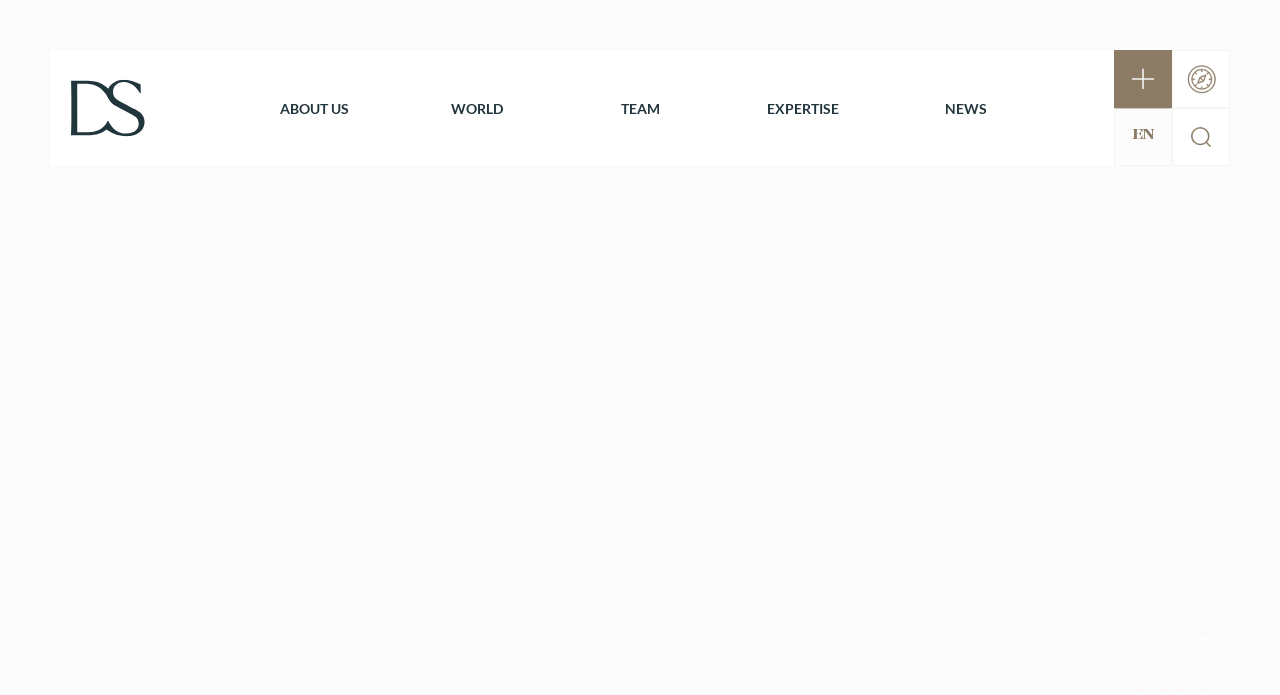Given the description of a UI element: "name="nom" placeholder="Last name*"", identify the bounding box coordinates of the matching element in the webpage screenshot.

[0.079, 0.738, 0.379, 0.81]